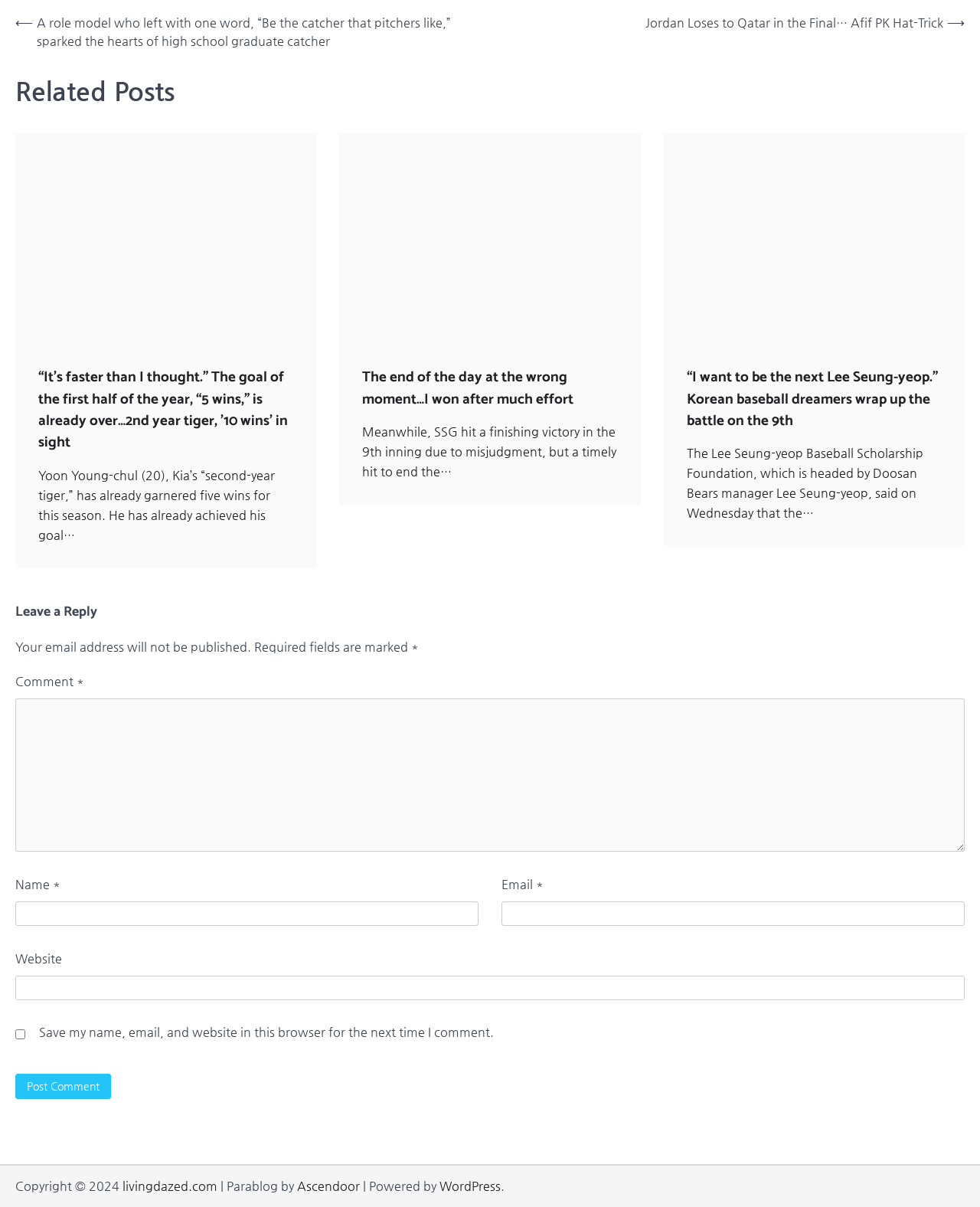Determine the bounding box coordinates for the clickable element to execute this instruction: "Leave a comment". Provide the coordinates as four float numbers between 0 and 1, i.e., [left, top, right, bottom].

[0.016, 0.578, 0.984, 0.705]